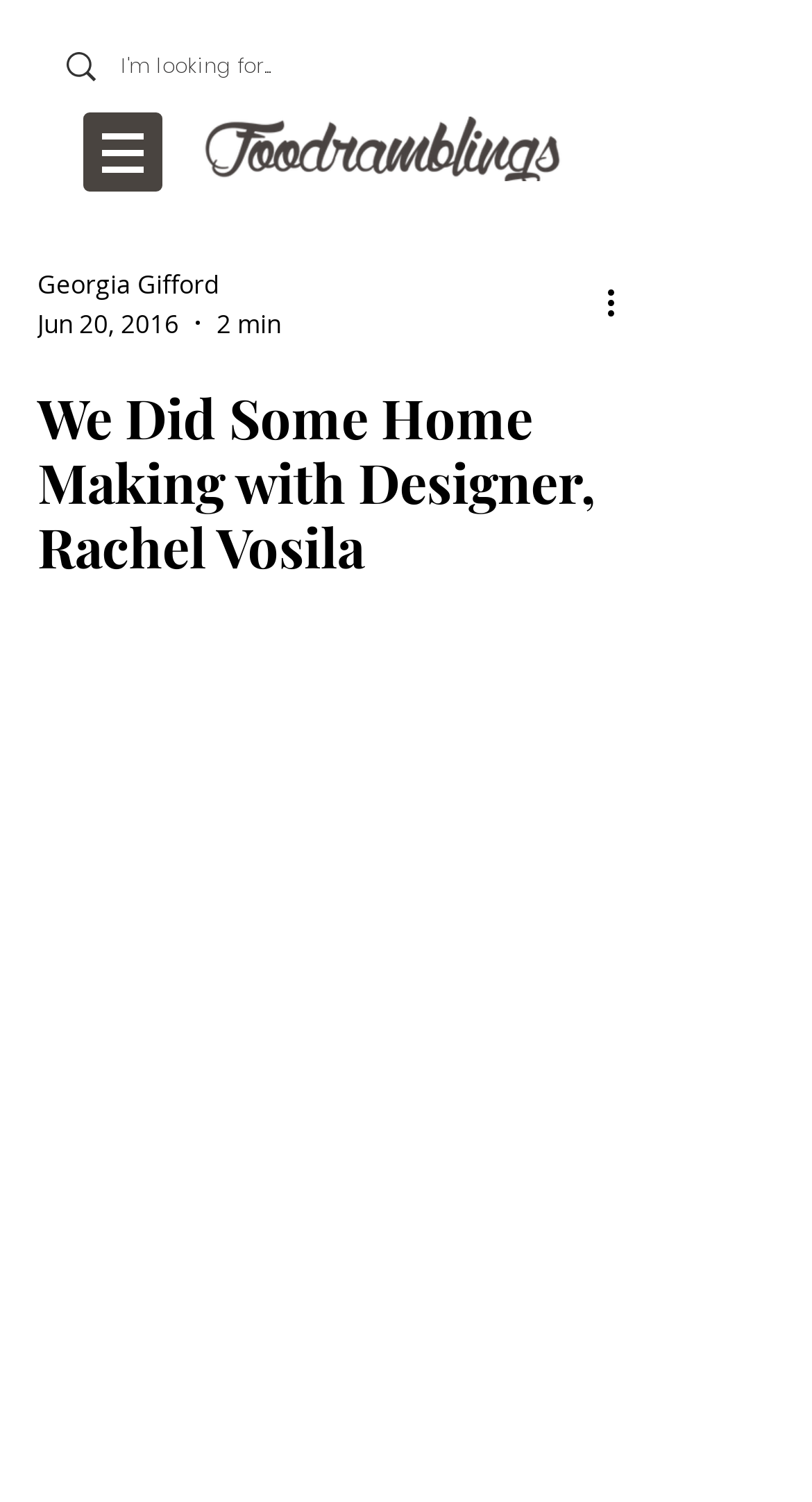Provide a one-word or short-phrase answer to the question:
What is the name of the person mentioned in the article?

Georgia Gifford